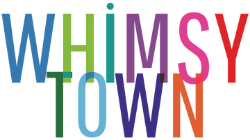Provide a thorough description of what you see in the image.

The image displays a vibrant and playful design featuring the text "WHIMSY TOWN" in an array of bold and colorful letters. Each letter is uniquely styled, with varying fonts and colors, creating an inviting and cheerful atmosphere. The use of bright hues such as blue, green, pink, purple, and orange reflects a fun, whimsical theme, perfectly encapsulating the essence of a whimsical town. This visual element serves as a captivating header or logo, likely associated with a blog or online community focused on creative expressions, thoughtful insights, and personal anecdotes. The overall aesthetic is engaging, appealing to a wide audience and inviting them into a world of imagination and joy.